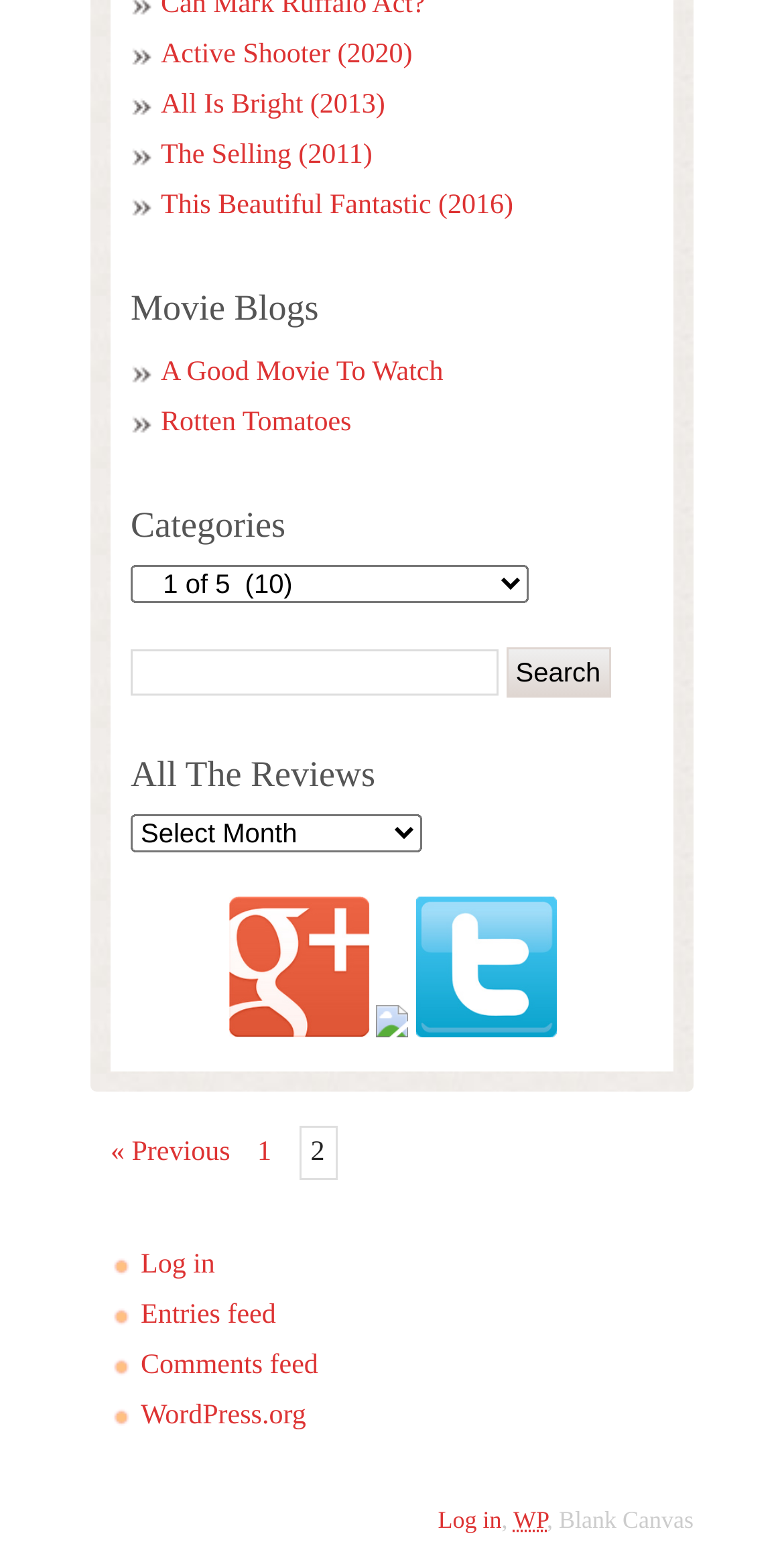For the following element description, predict the bounding box coordinates in the format (top-left x, top-left y, bottom-right x, bottom-right y). All values should be floating point numbers between 0 and 1. Description: Cookie information

None